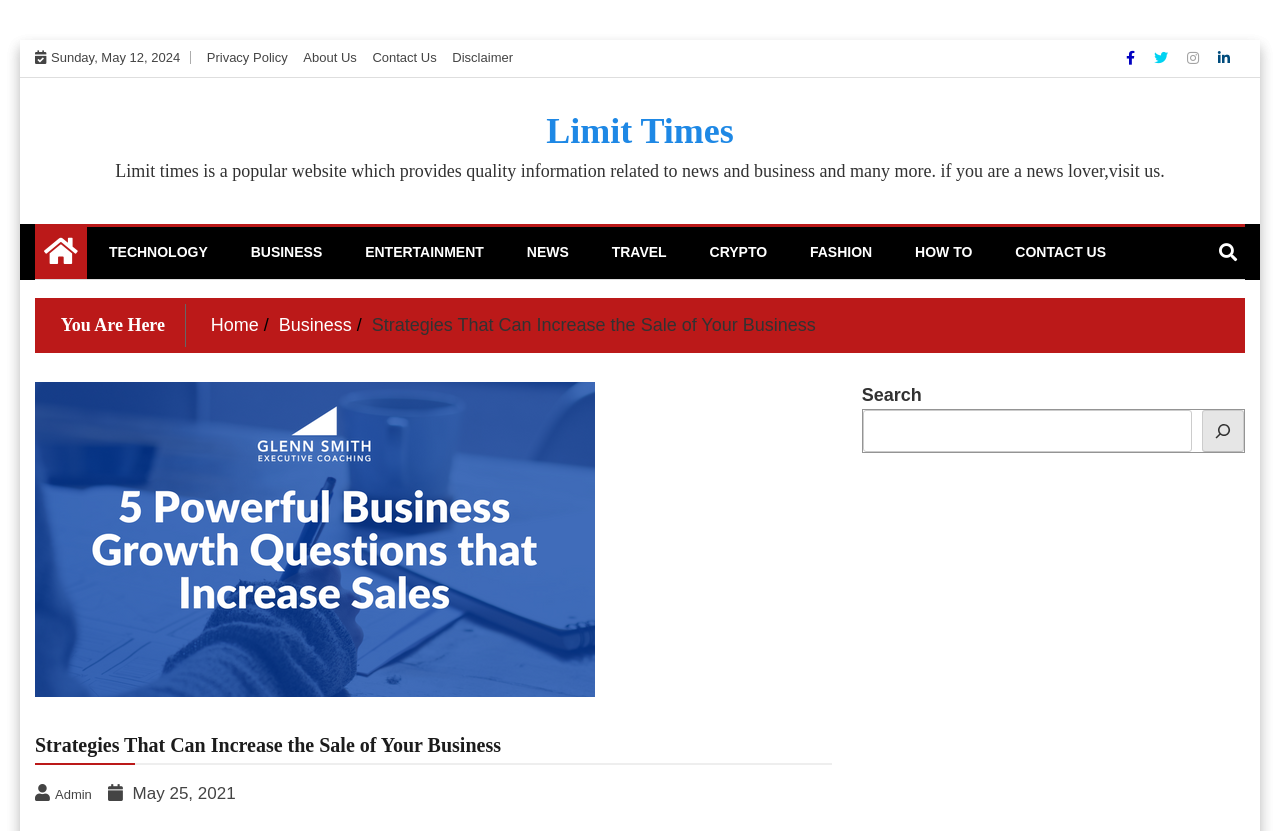Using the element description: "Admin", determine the bounding box coordinates. The coordinates should be in the format [left, top, right, bottom], with values between 0 and 1.

[0.027, 0.944, 0.075, 0.967]